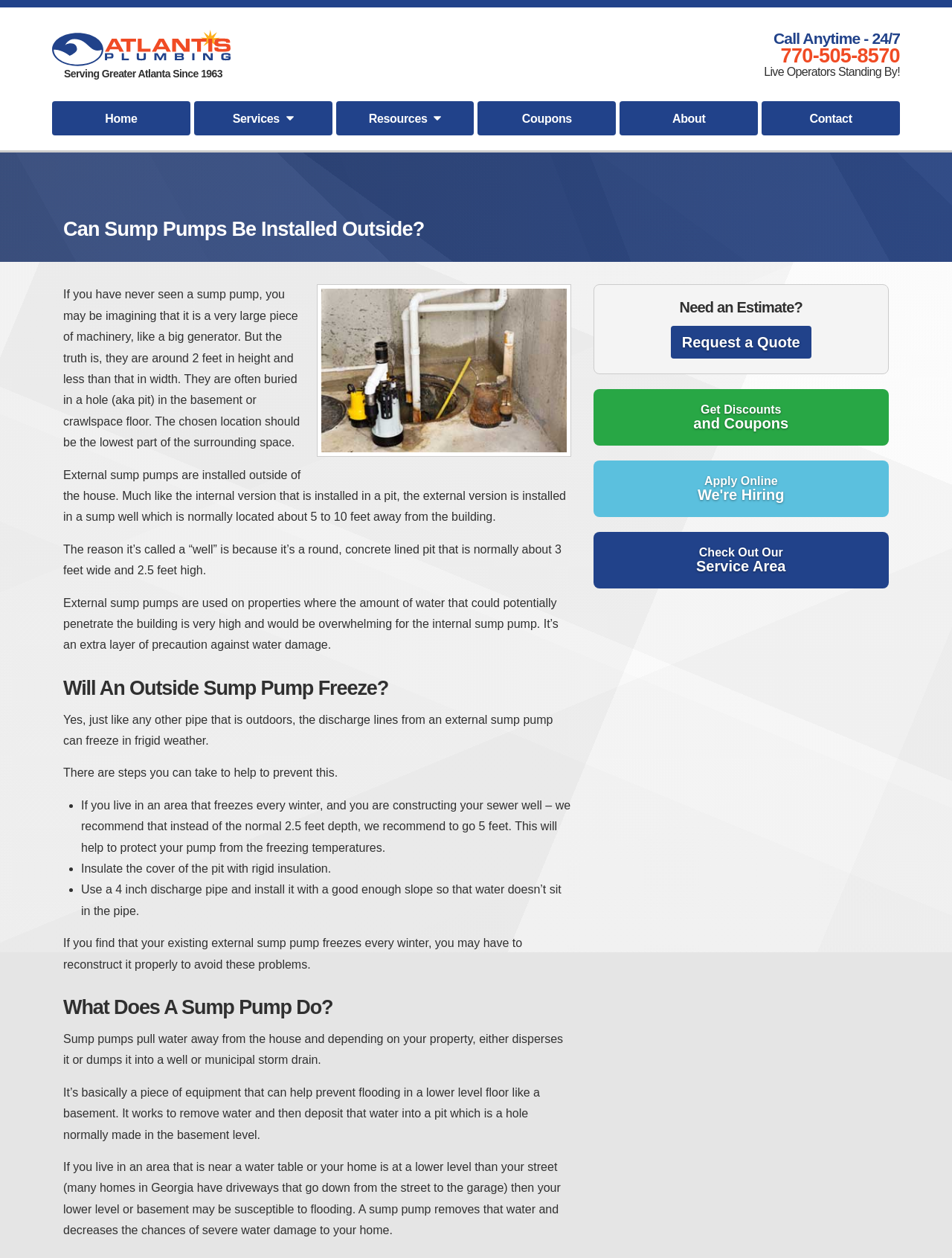Using the format (top-left x, top-left y, bottom-right x, bottom-right y), and given the element description, identify the bounding box coordinates within the screenshot: Apply Online We're Hiring

[0.623, 0.366, 0.934, 0.411]